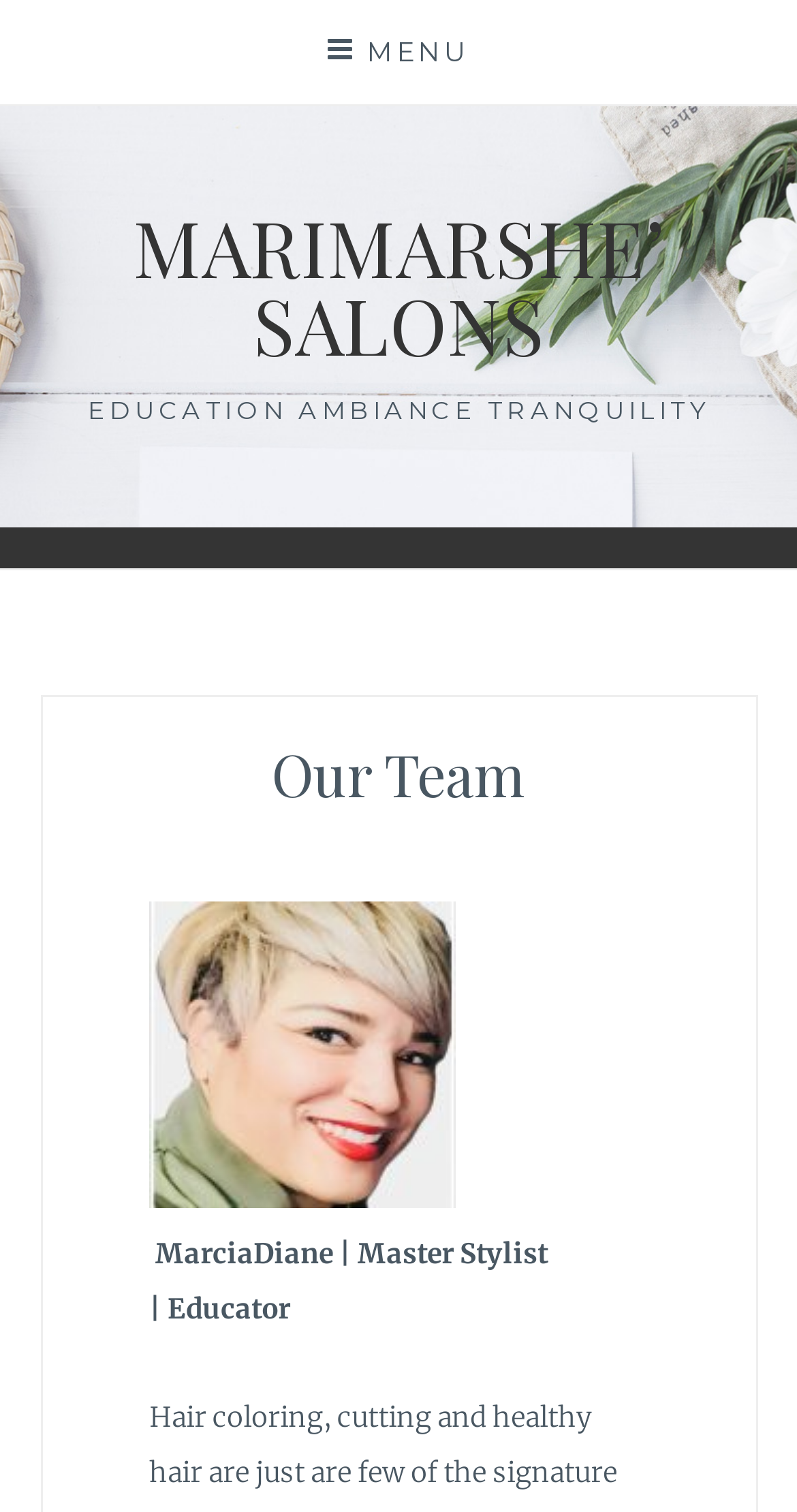Respond to the following question using a concise word or phrase: 
What is the title of the section?

Our Team